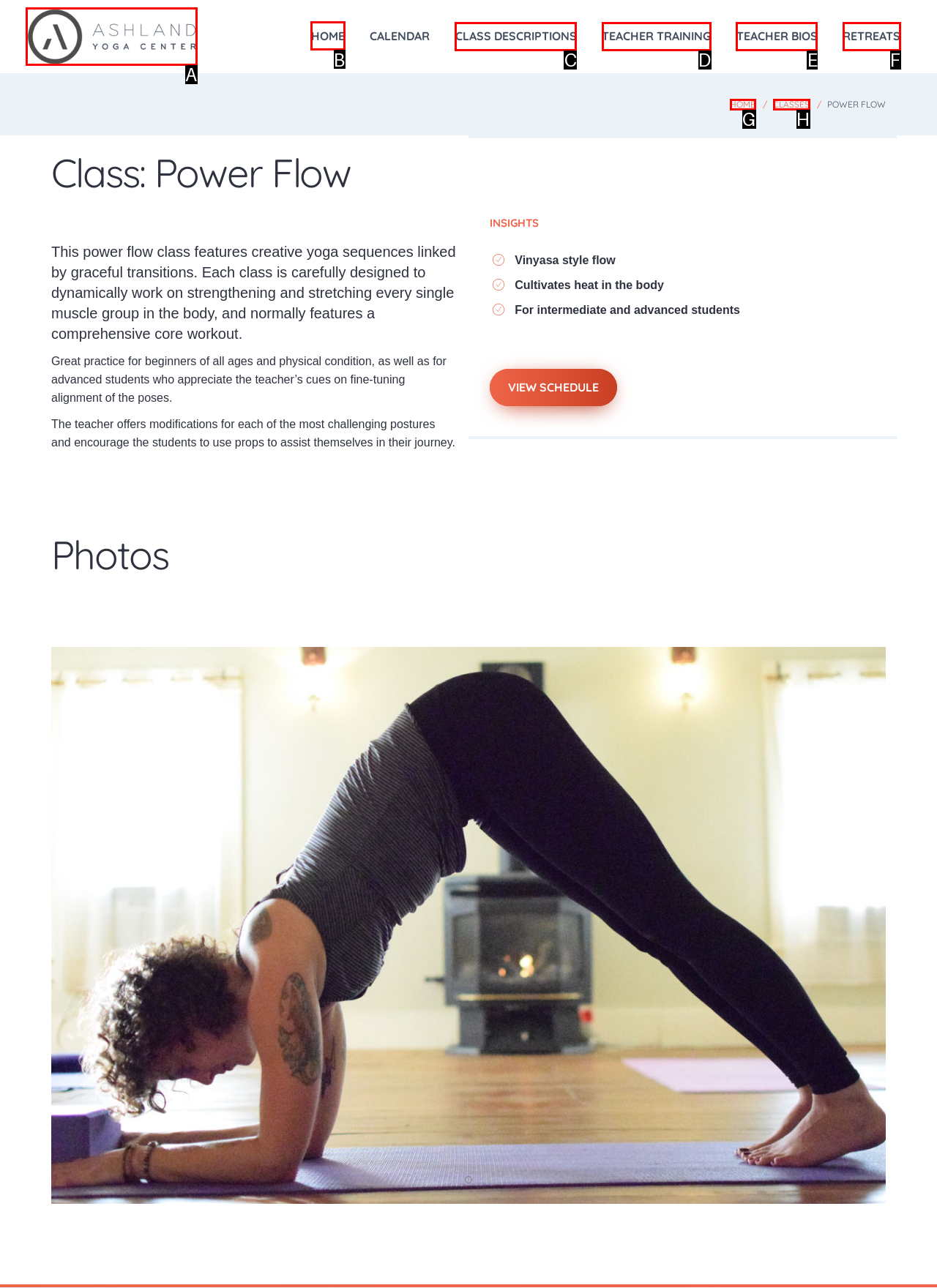Decide which letter you need to select to fulfill the task: go to home page
Answer with the letter that matches the correct option directly.

B